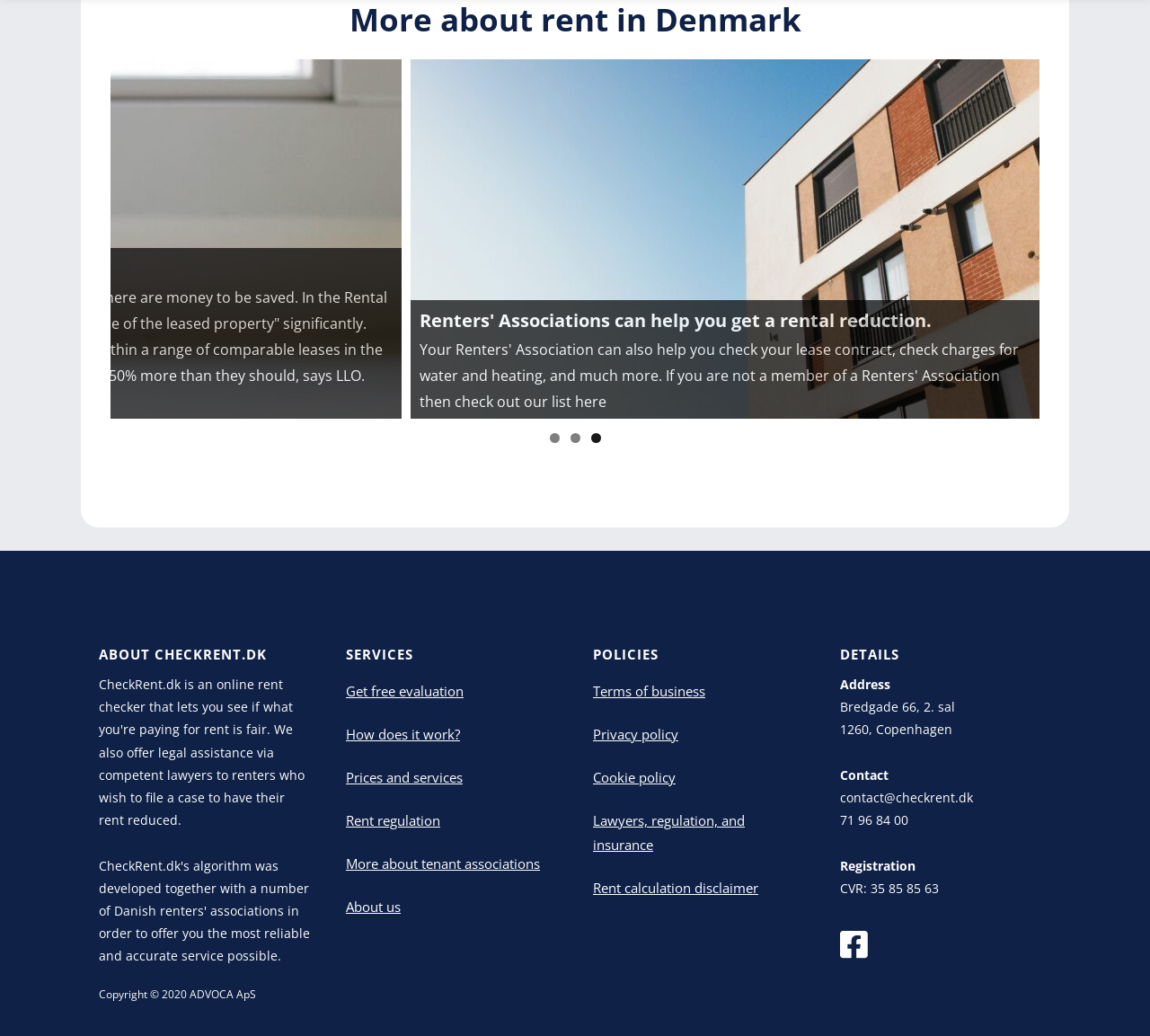Provide the bounding box coordinates of the HTML element described by the text: "How does it work?". The coordinates should be in the format [left, top, right, bottom] with values between 0 and 1.

[0.301, 0.691, 0.484, 0.727]